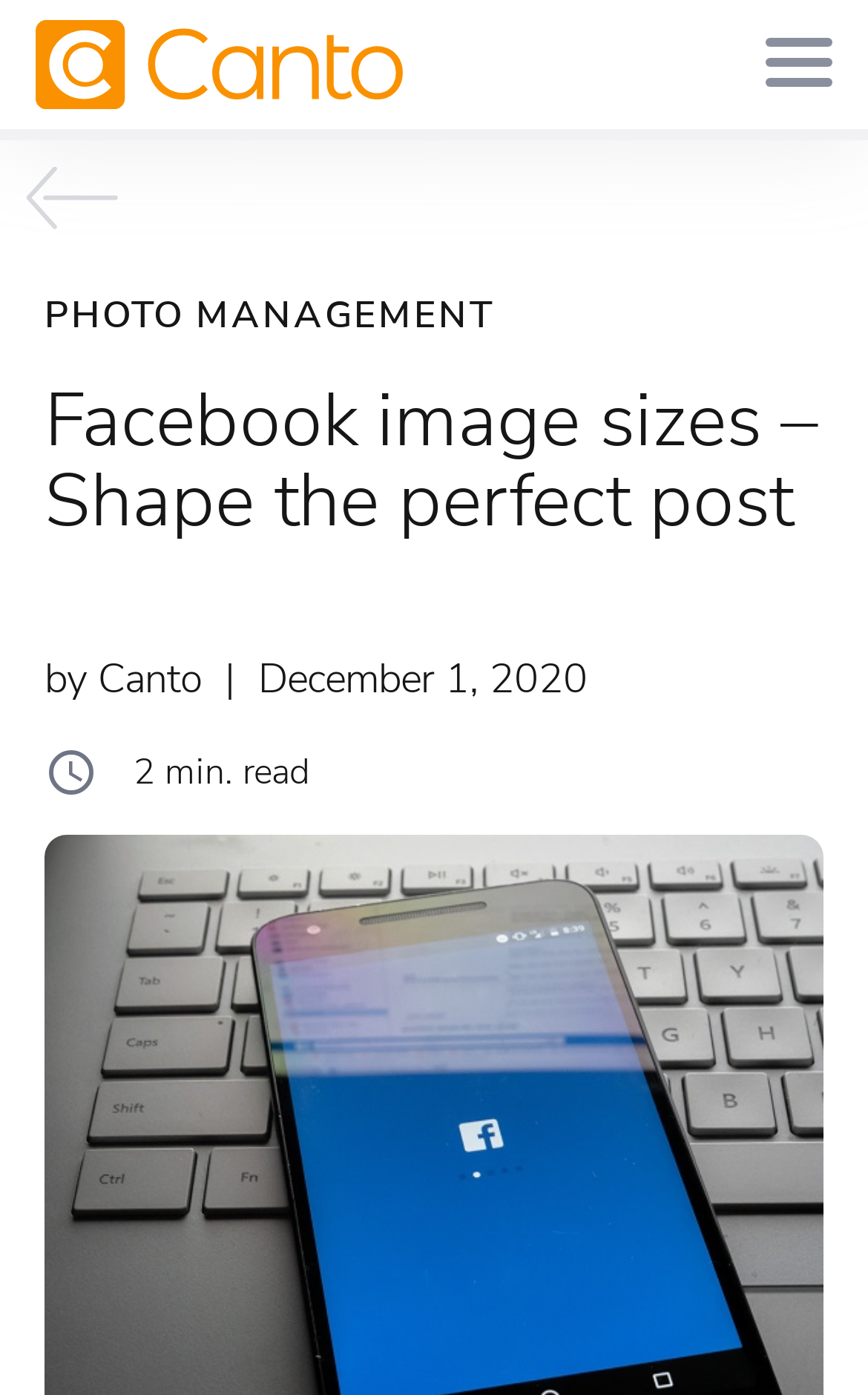How long does it take to read the article?
Using the image as a reference, answer with just one word or a short phrase.

2 min